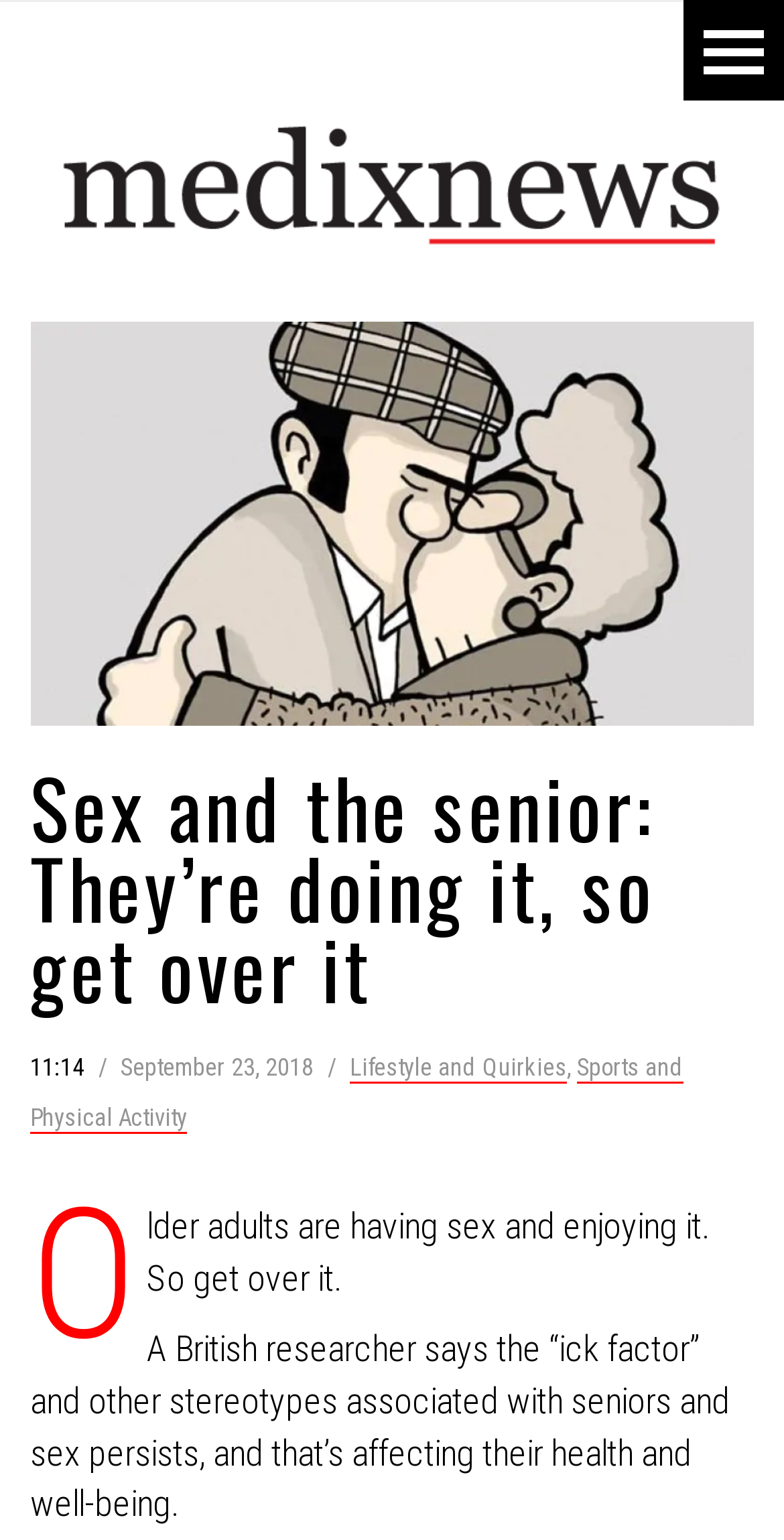Using the webpage screenshot, locate the HTML element that fits the following description and provide its bounding box: "Sports and Physical Activity".

[0.038, 0.683, 0.872, 0.735]